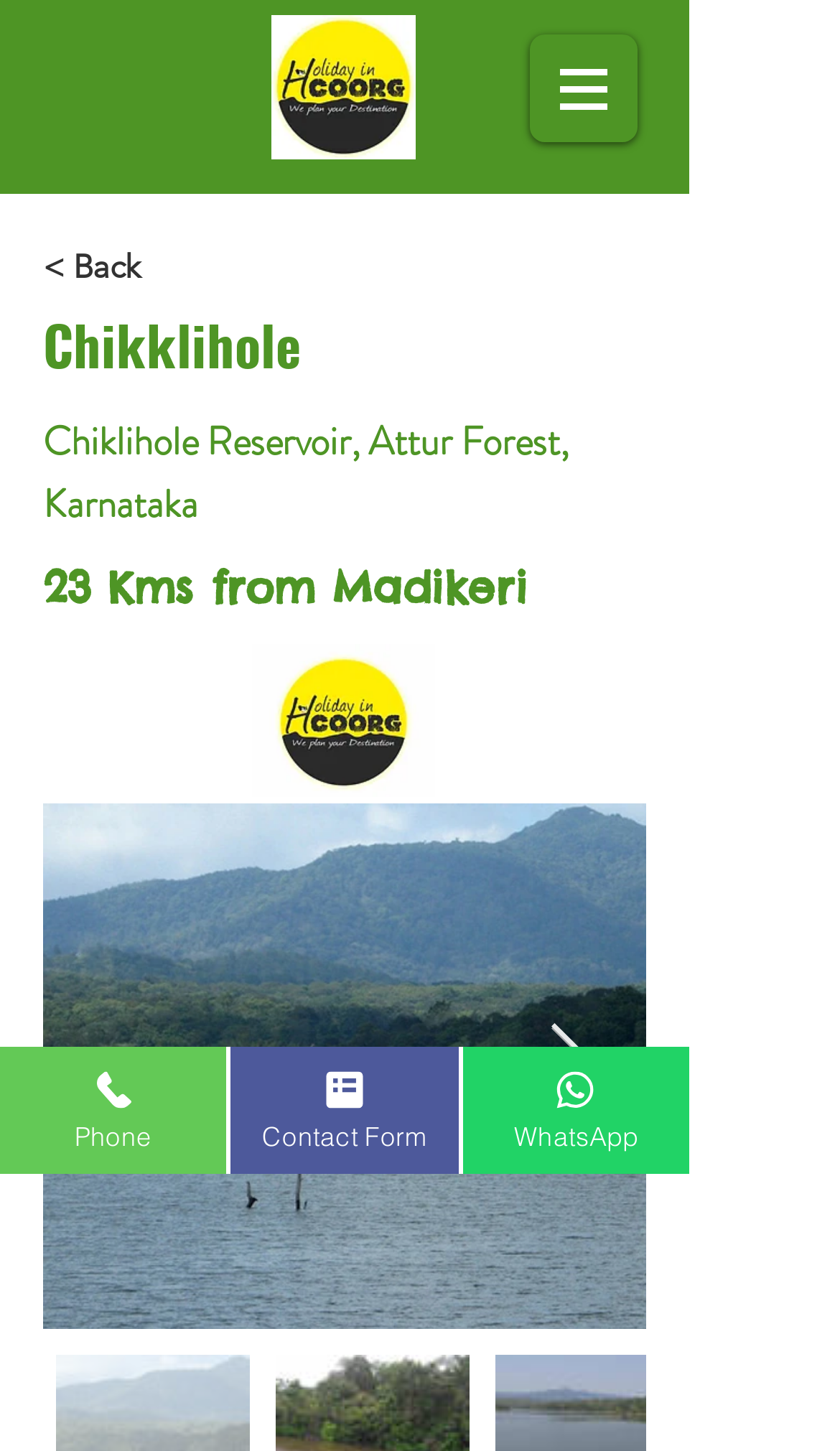What is the name of the reservoir?
Please respond to the question with a detailed and informative answer.

I found the answer by looking at the StaticText element with the text 'Chiklihole Reservoir, Attur Forest, Karnataka' which is located at [0.051, 0.285, 0.677, 0.366]. This text is likely to be the name of the reservoir being described on the webpage.